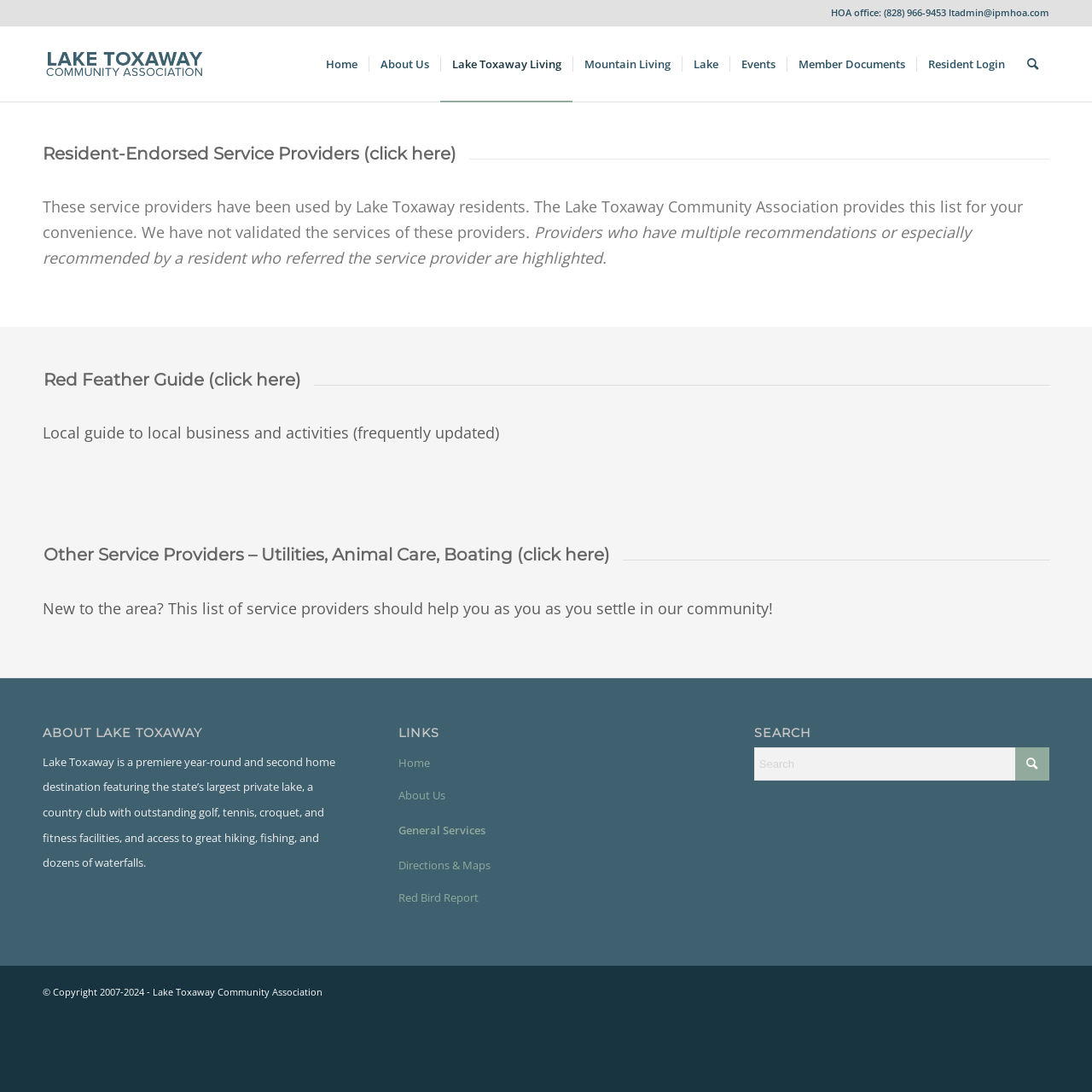Please locate the bounding box coordinates for the element that should be clicked to achieve the following instruction: "Click the 'Home' link". Ensure the coordinates are given as four float numbers between 0 and 1, i.e., [left, top, right, bottom].

[0.288, 0.024, 0.338, 0.093]